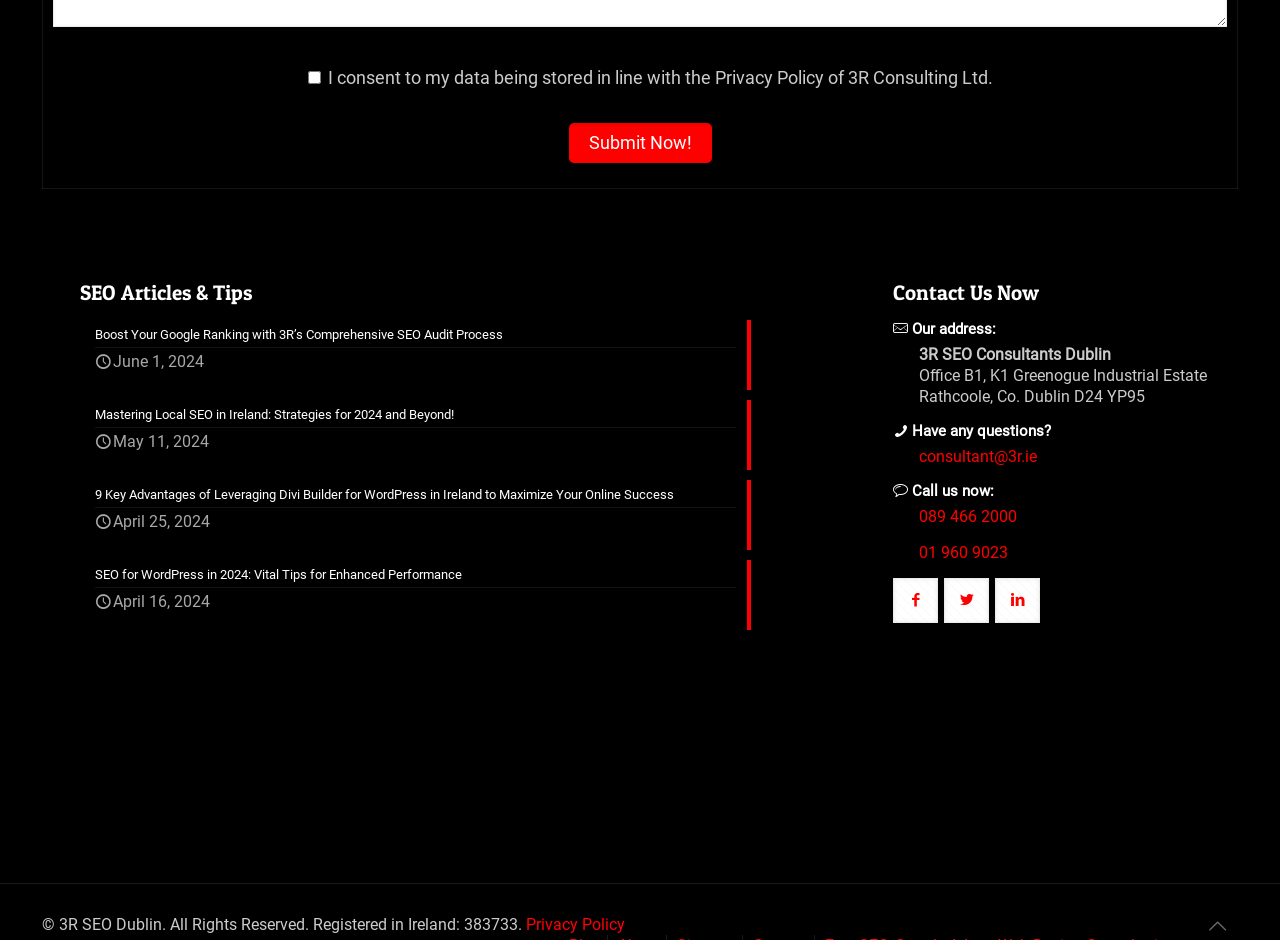Determine the bounding box coordinates for the clickable element required to fulfill the instruction: "Call 089 466 2000". Provide the coordinates as four float numbers between 0 and 1, i.e., [left, top, right, bottom].

[0.718, 0.539, 0.795, 0.559]